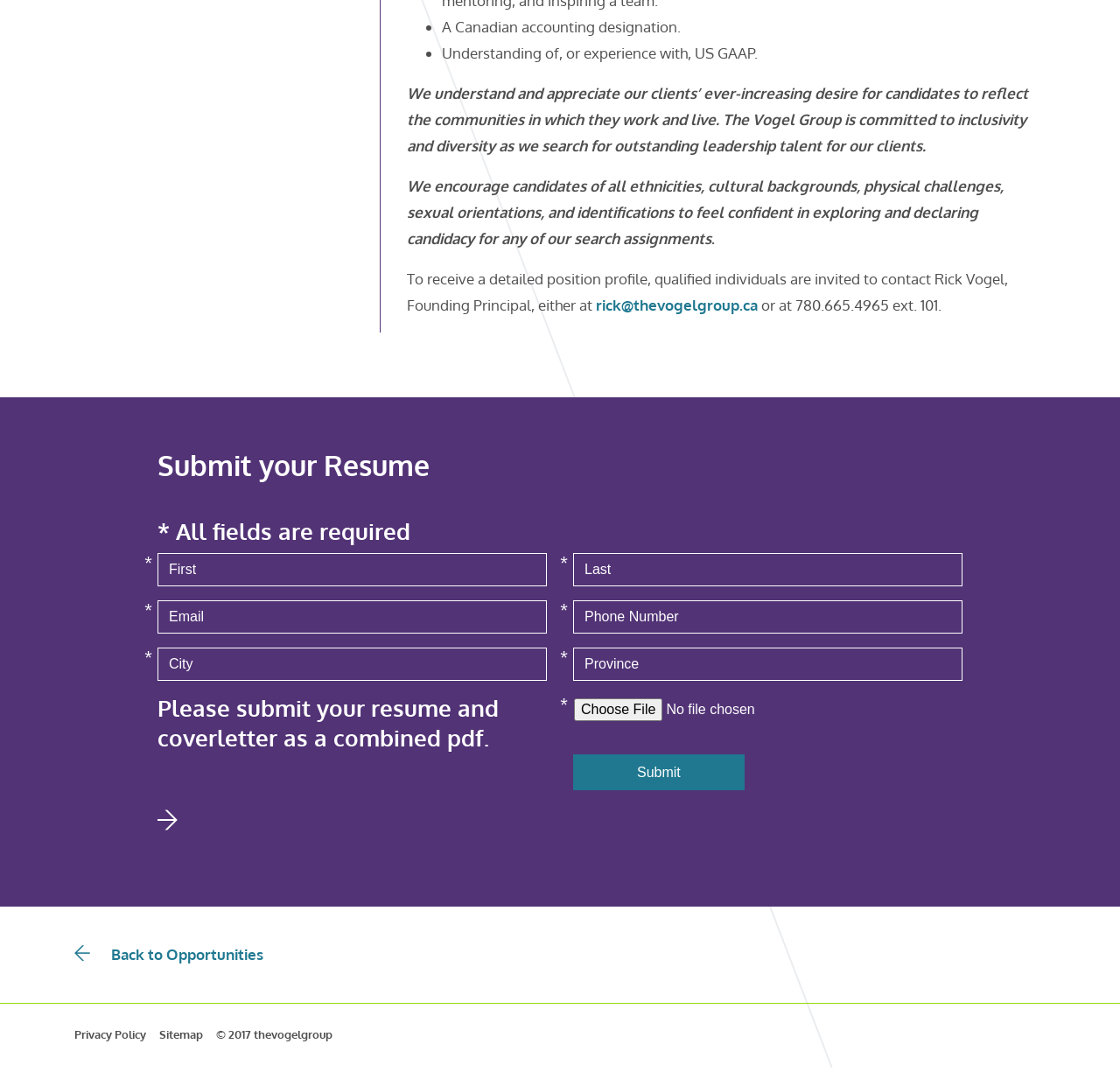What is the purpose of the webpage?
Please give a detailed and elaborate answer to the question based on the image.

The webpage appears to be a job application portal where candidates can submit their resumes and cover letters for consideration by The Vogel Group, as indicated by the heading 'Submit your Resume' and the submission form provided.